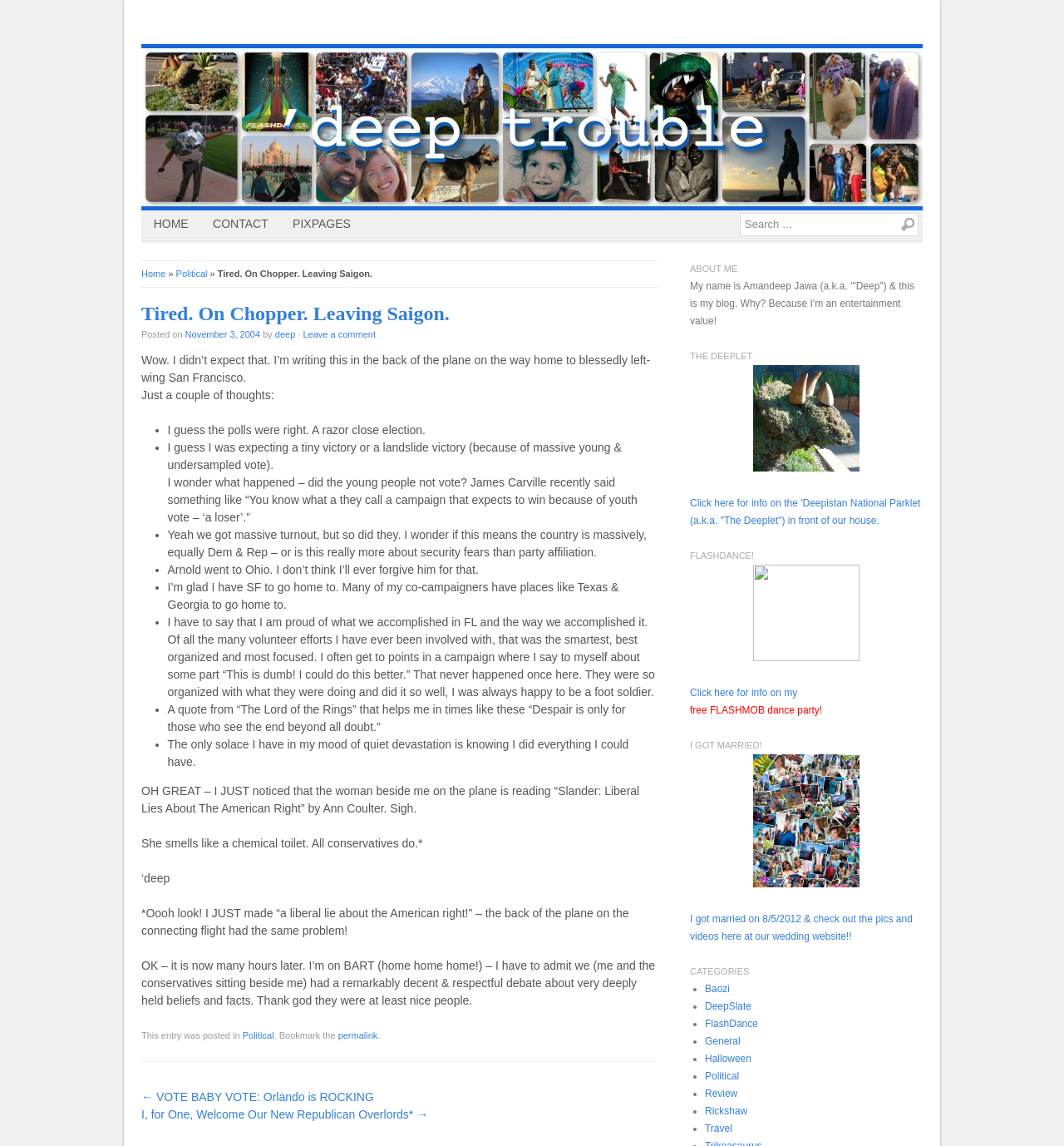Kindly determine the bounding box coordinates for the area that needs to be clicked to execute this instruction: "Read the ABOUT ME section".

[0.648, 0.23, 0.693, 0.239]